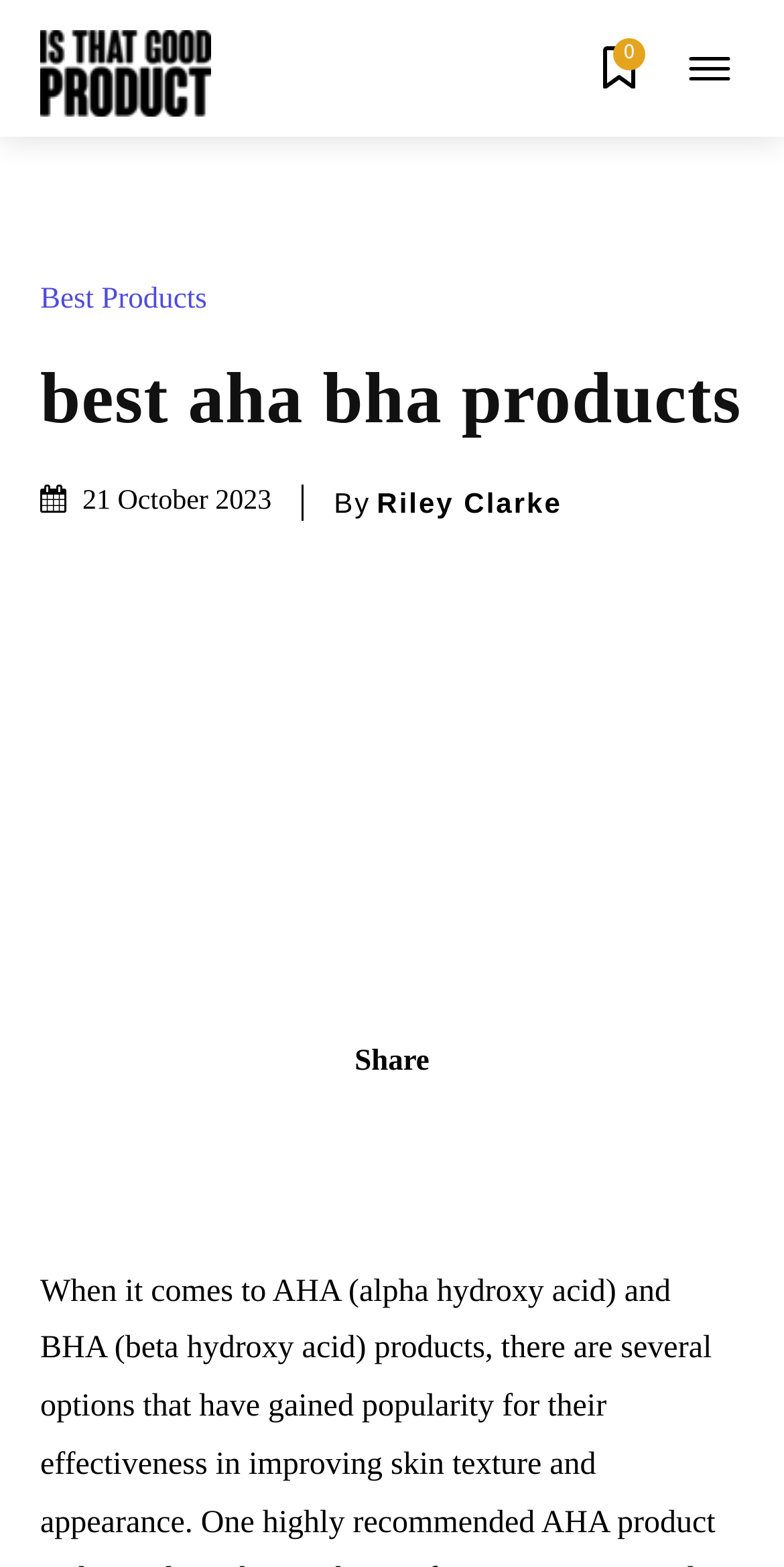Please analyze the image and give a detailed answer to the question:
What is the date of the article?

I found the date '21 October 2023' next to the time element, which is usually used to indicate the publication date of an article.